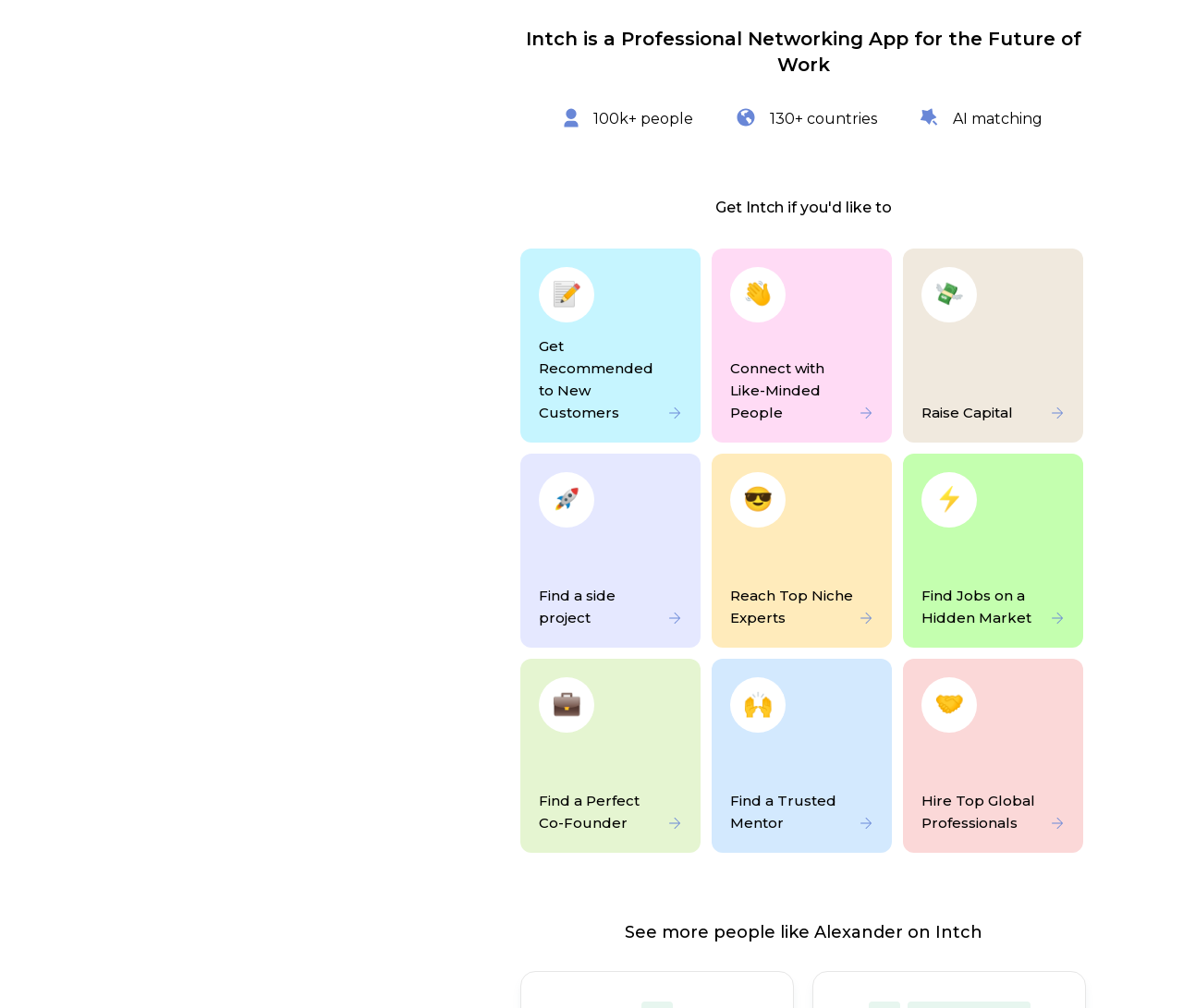Answer this question in one word or a short phrase: What is the feature mentioned alongside 'AI matching'?

None